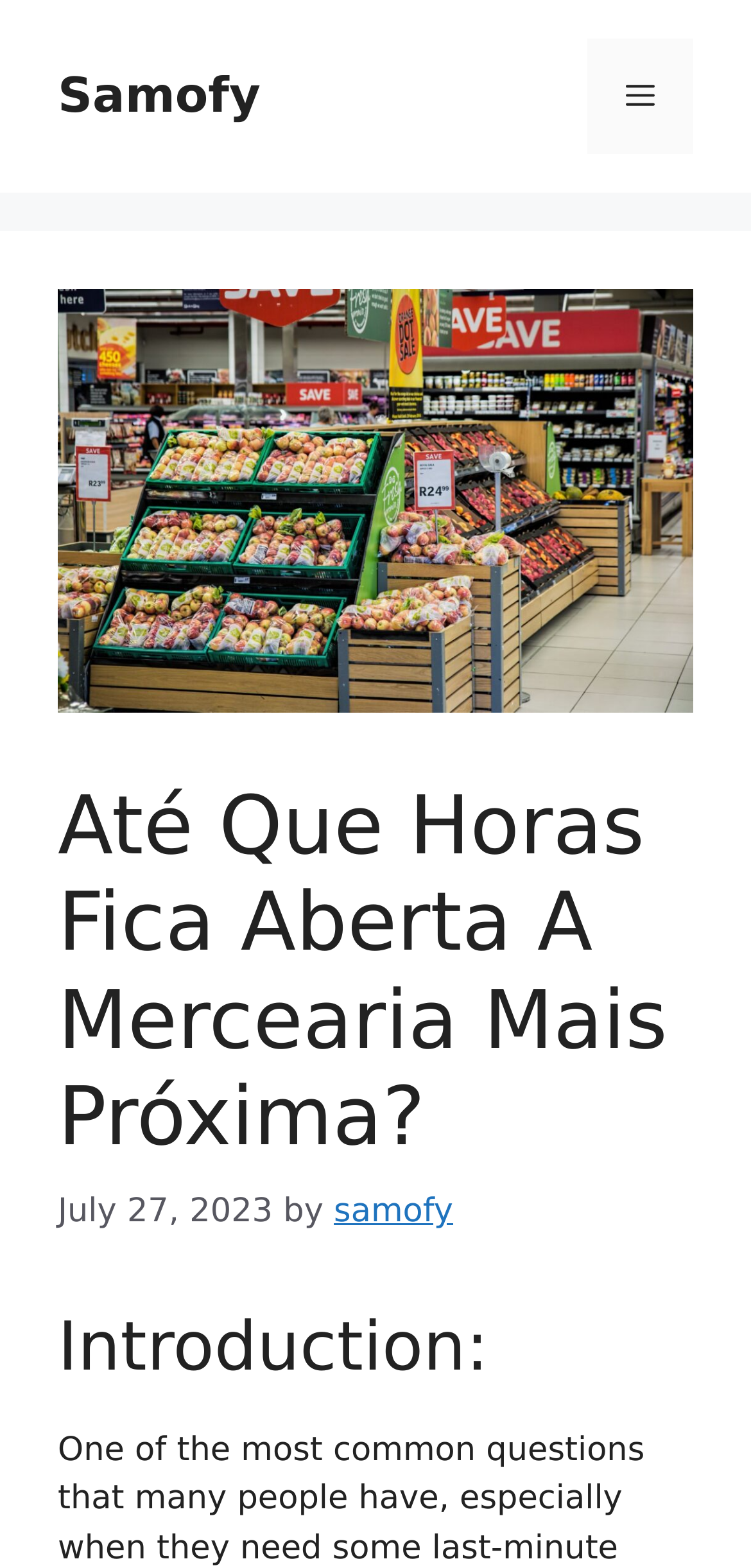What is the image on the webpage about?
Look at the screenshot and give a one-word or phrase answer.

A mercearia